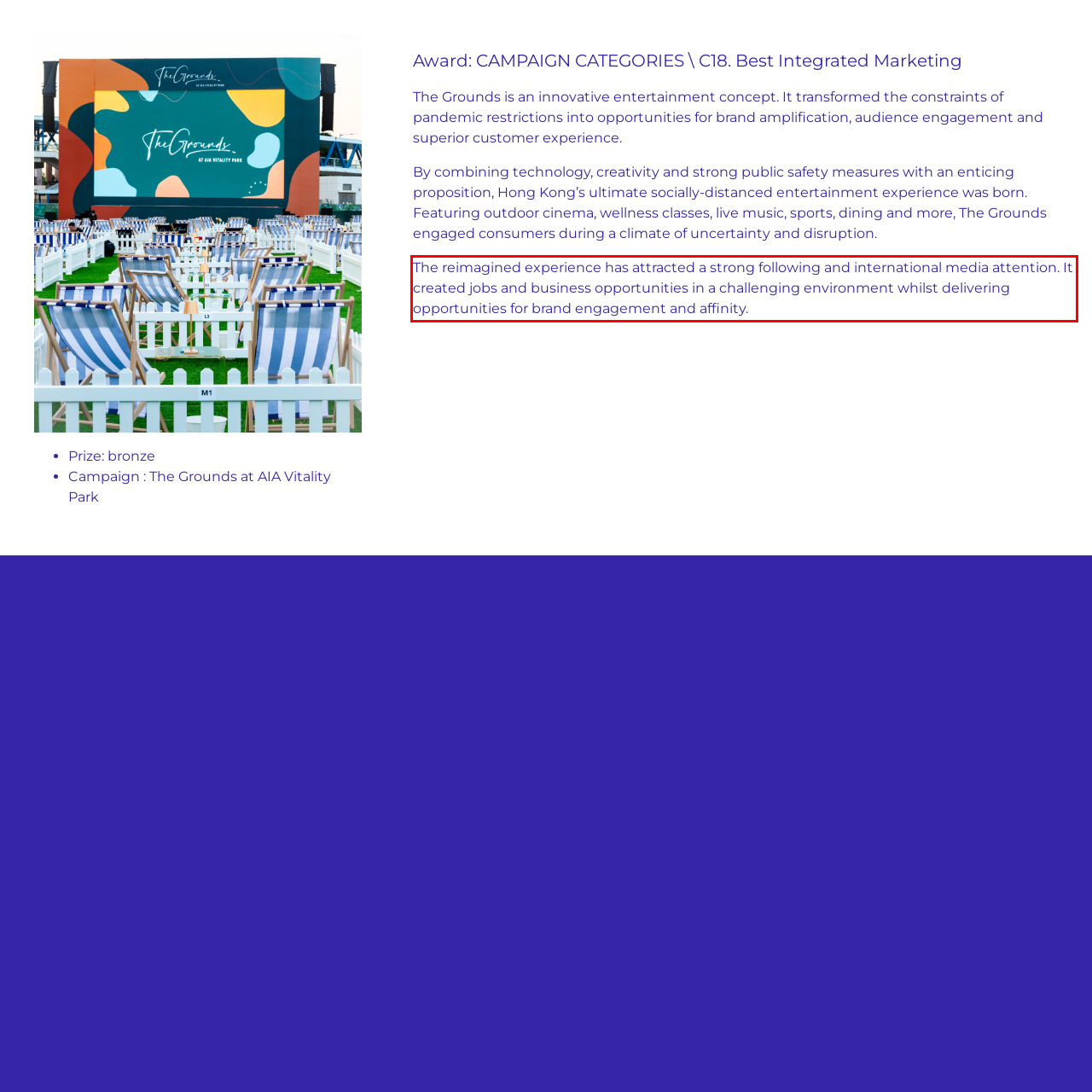Identify the text inside the red bounding box on the provided webpage screenshot by performing OCR.

The reimagined experience has attracted a strong following and international media attention. It created jobs and business opportunities in a challenging environment whilst delivering opportunities for brand engagement and affinity.